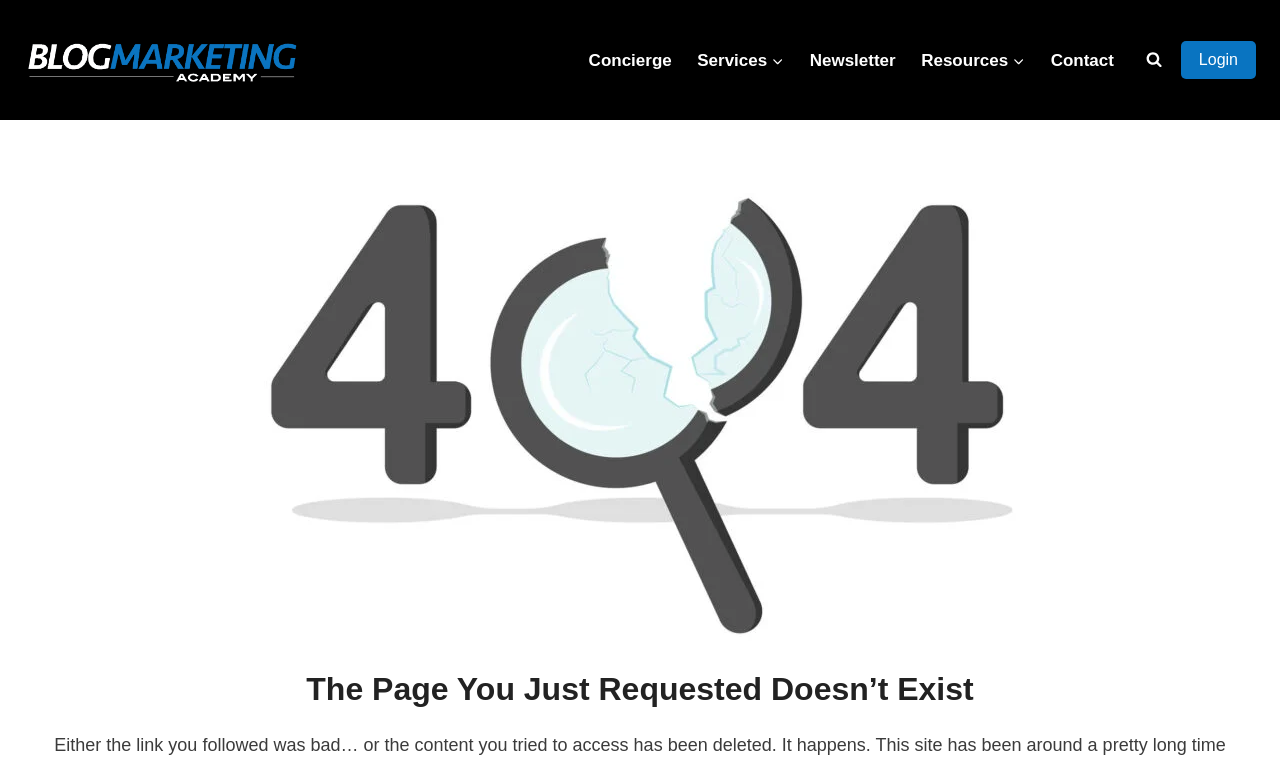What is the purpose of the button with the text 'View Search Form'?
Based on the visual, give a brief answer using one word or a short phrase.

To open a search form